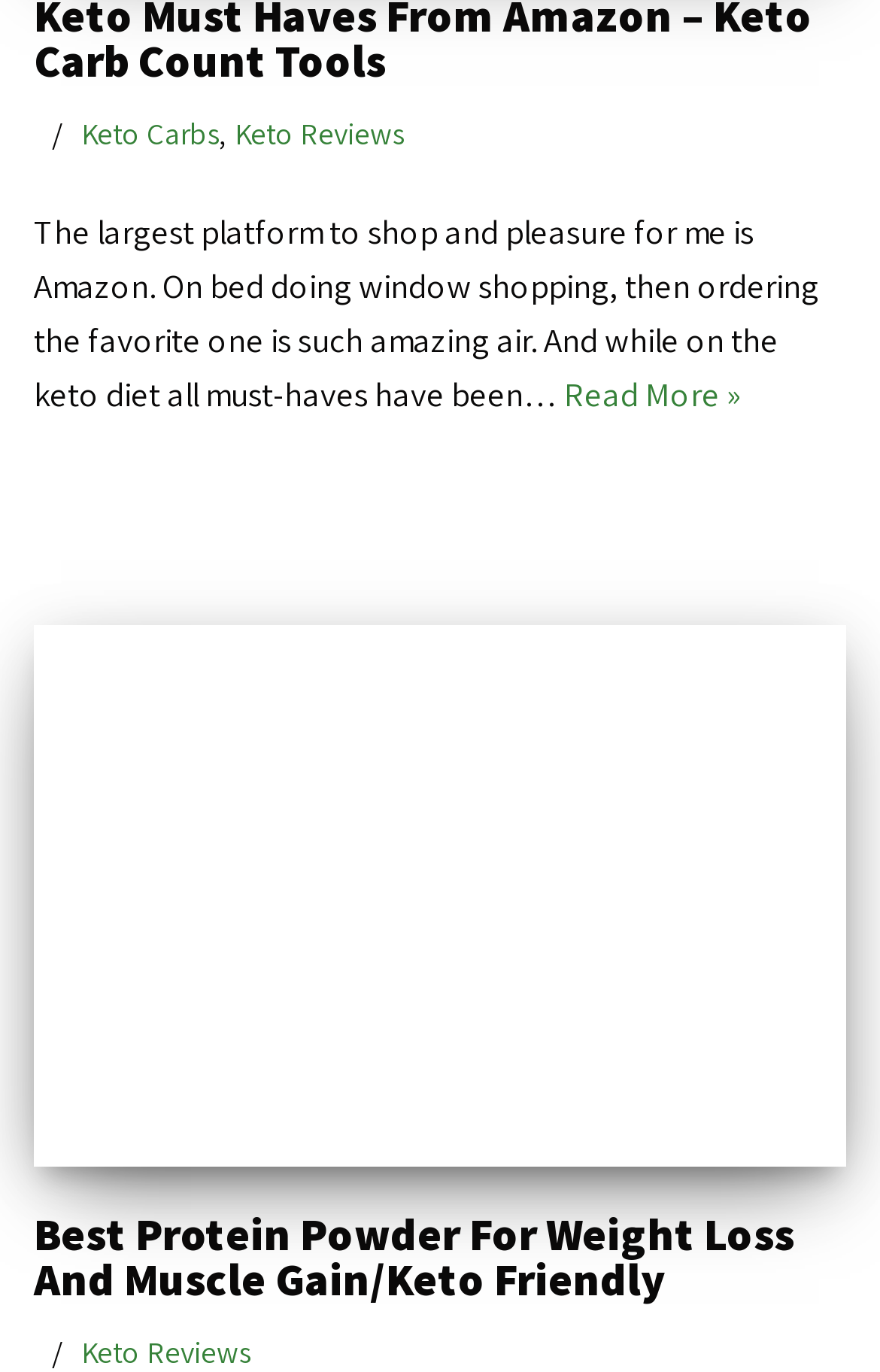Please look at the image and answer the question with a detailed explanation: What is the author's favorite activity on Amazon?

According to the StaticText element with a bounding box coordinate of [0.038, 0.152, 0.931, 0.302], the author's favorite activity on Amazon is 'window shopping' which is mentioned in the text 'On bed doing window shopping, then ordering the favorite one is such amazing air.'